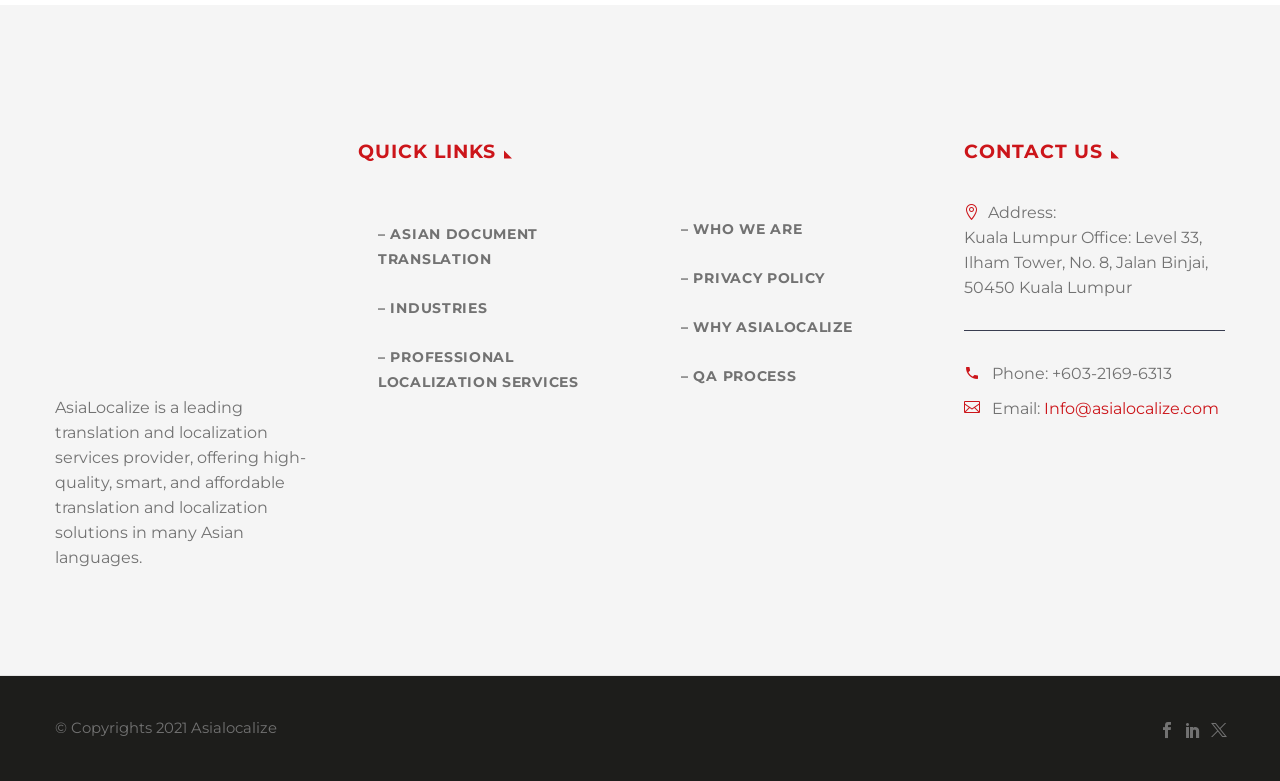Provide the bounding box coordinates for the UI element that is described as: "– Privacy Policy".

[0.516, 0.326, 0.72, 0.388]